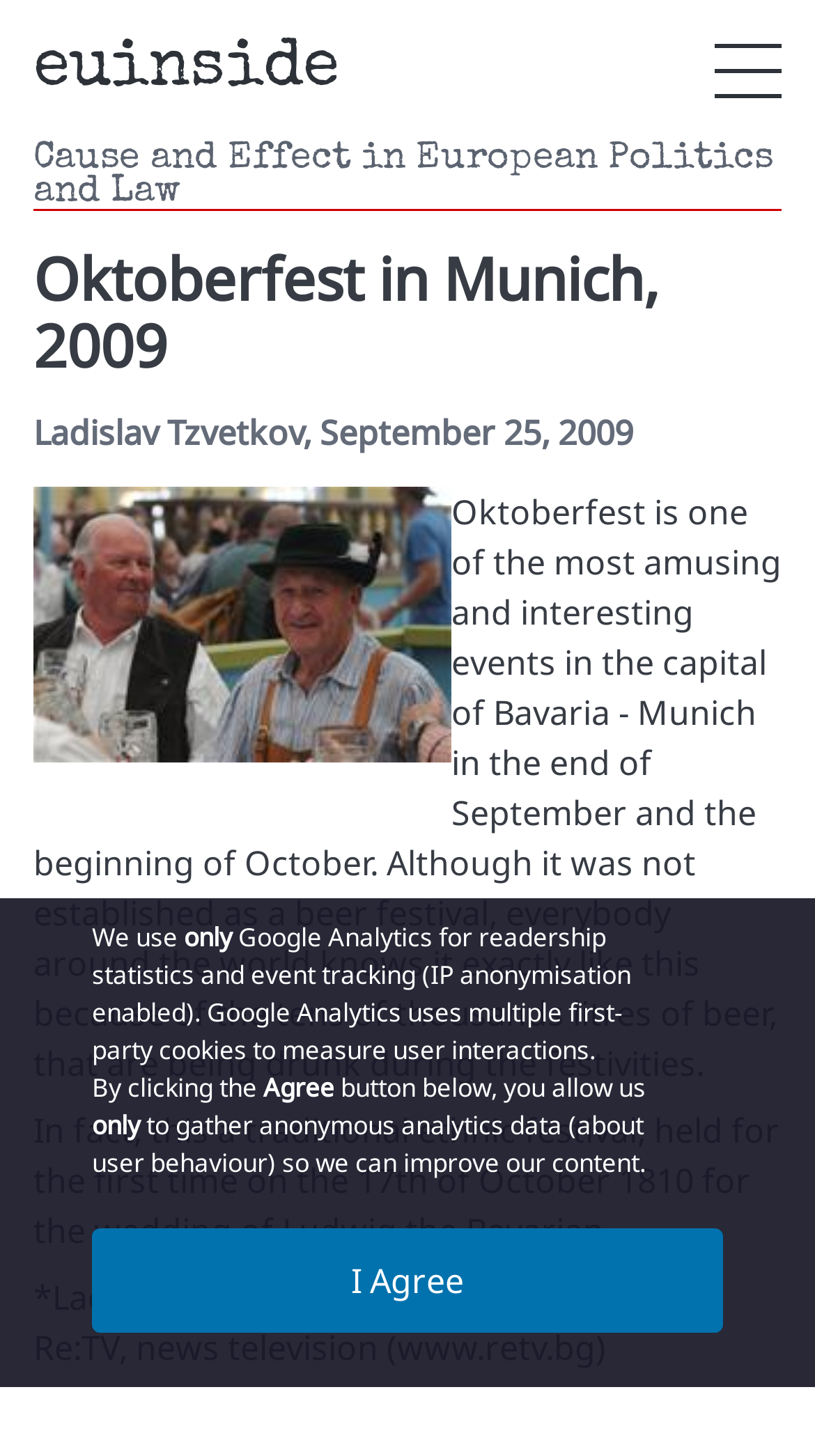Given the description I Agree, predict the bounding box coordinates of the UI element. Ensure the coordinates are in the format (top-left x, top-left y, bottom-right x, bottom-right y) and all values are between 0 and 1.

[0.113, 0.844, 0.887, 0.915]